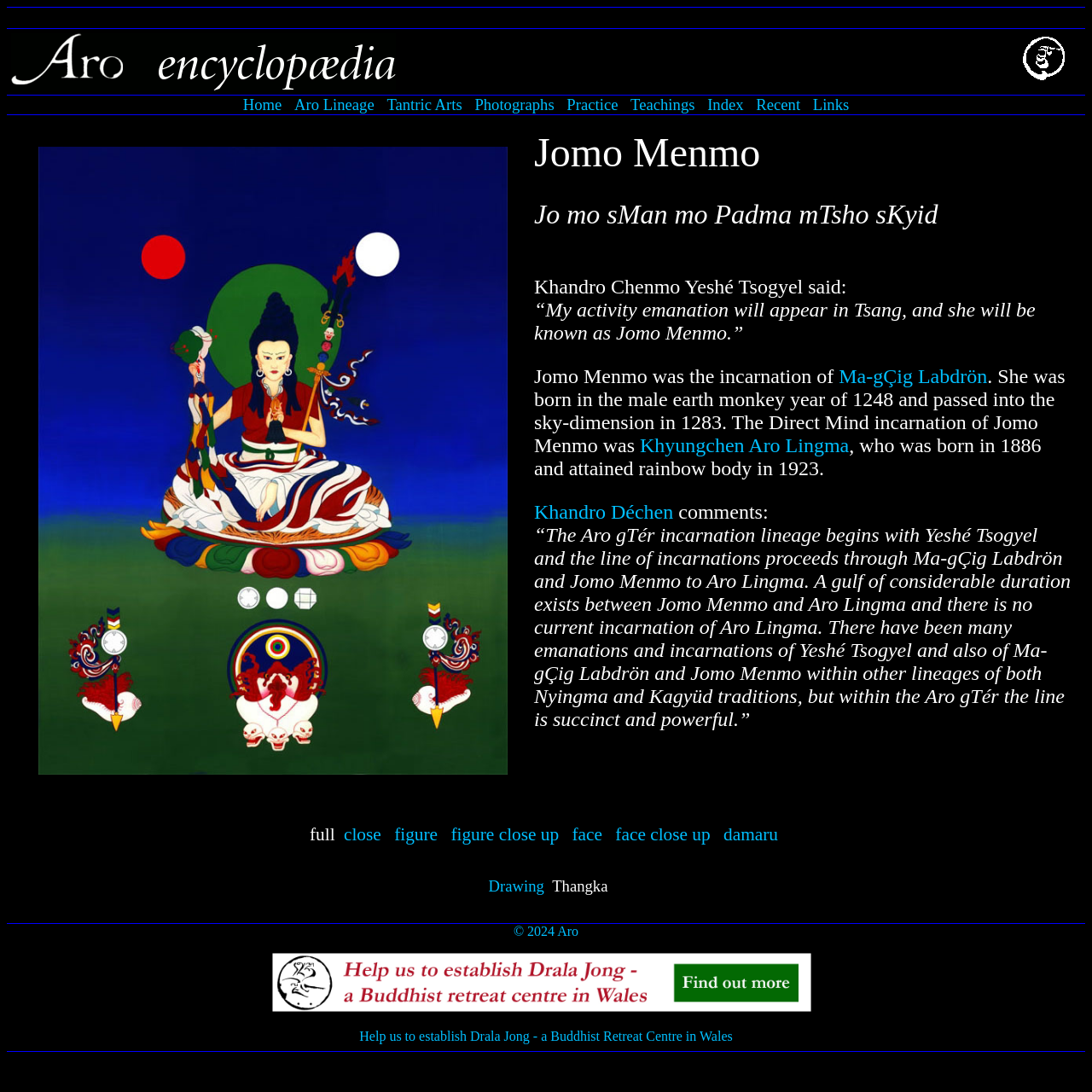Use a single word or phrase to answer the question: What is the name of the Buddhist Retreat Centre in Wales?

Drala Jong